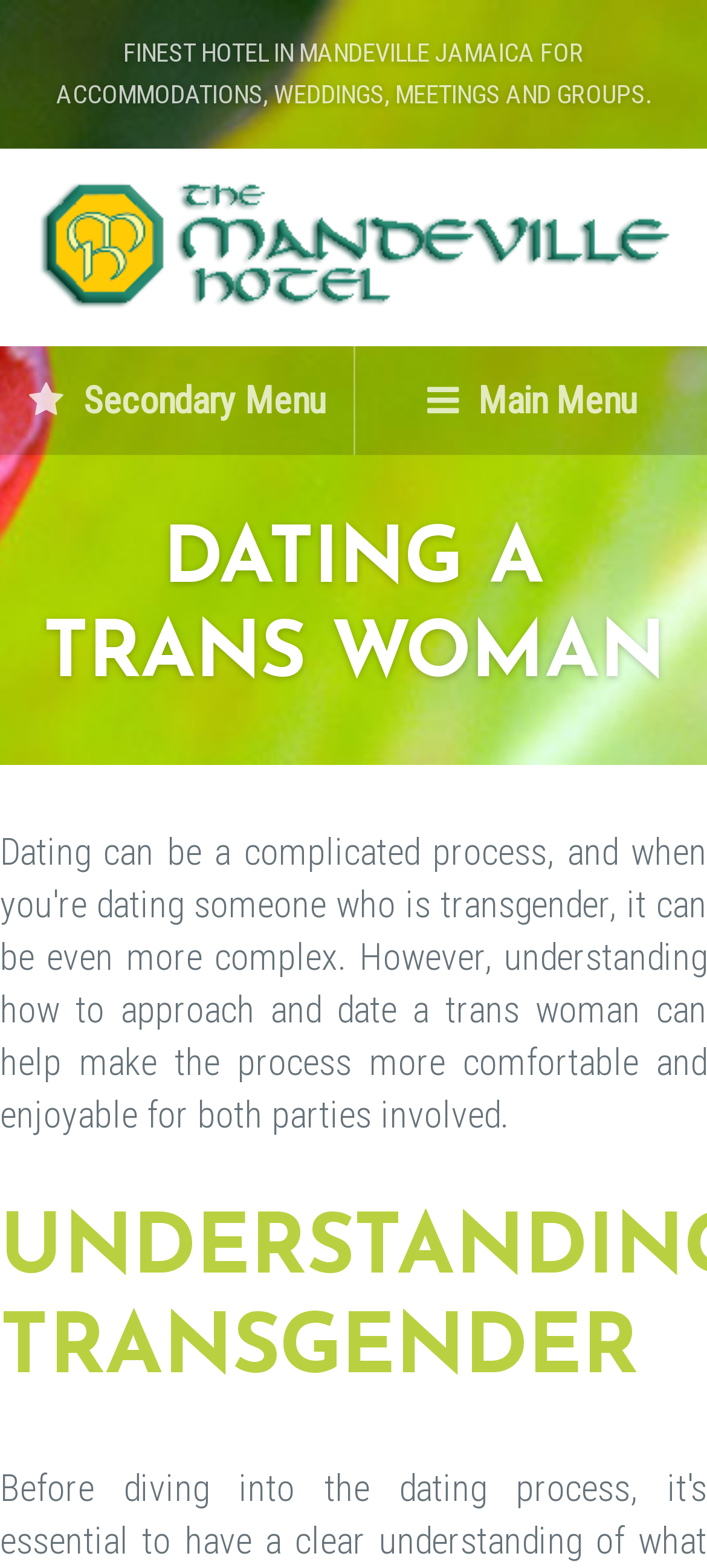Locate the bounding box coordinates of the UI element described by: "alt="The Mandeville Hotel, Jamaica"". Provide the coordinates as four float numbers between 0 and 1, formatted as [left, top, right, bottom].

[0.038, 0.091, 0.962, 0.221]